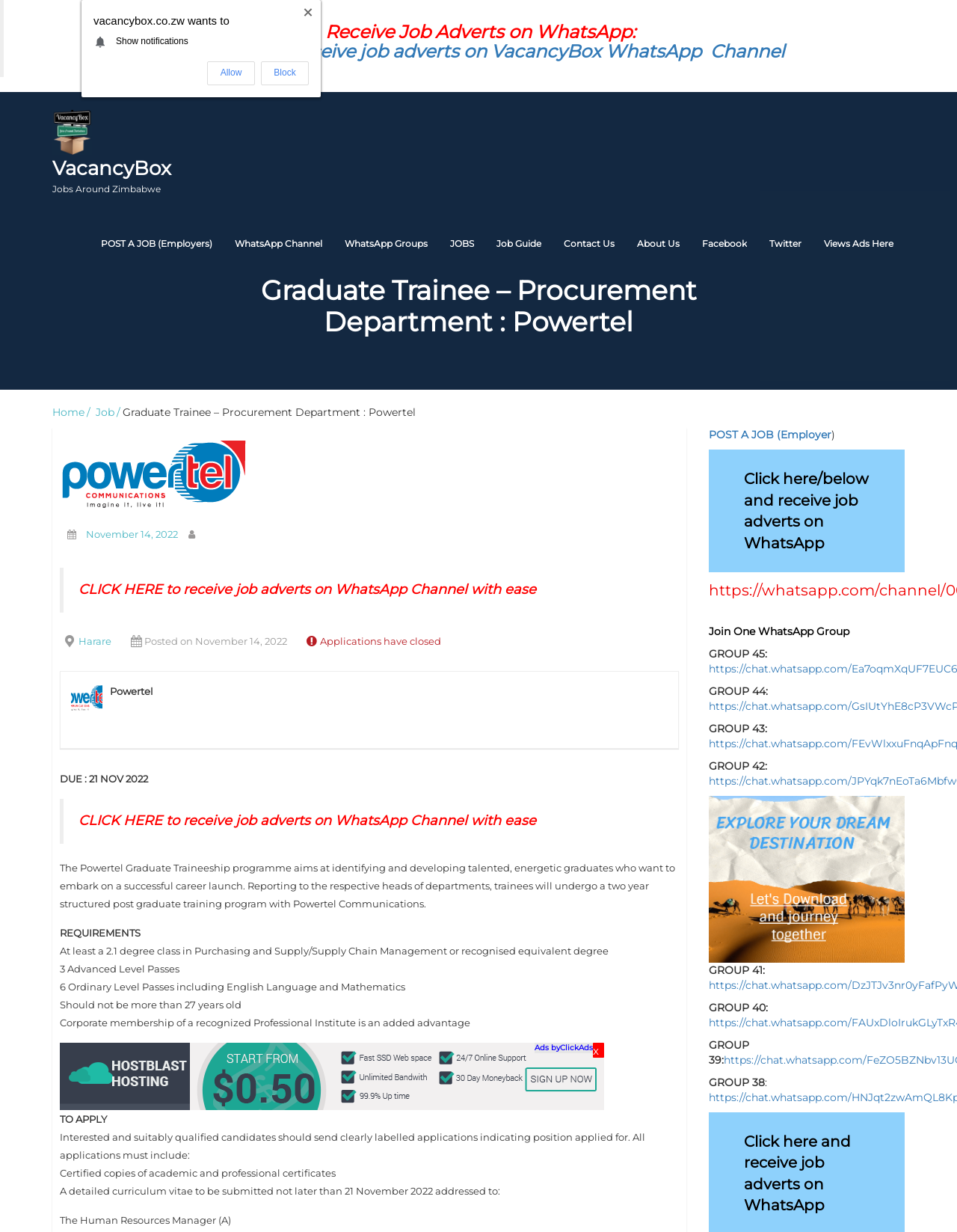How many years of experience is required for the graduate trainee program? From the image, respond with a single word or brief phrase.

None